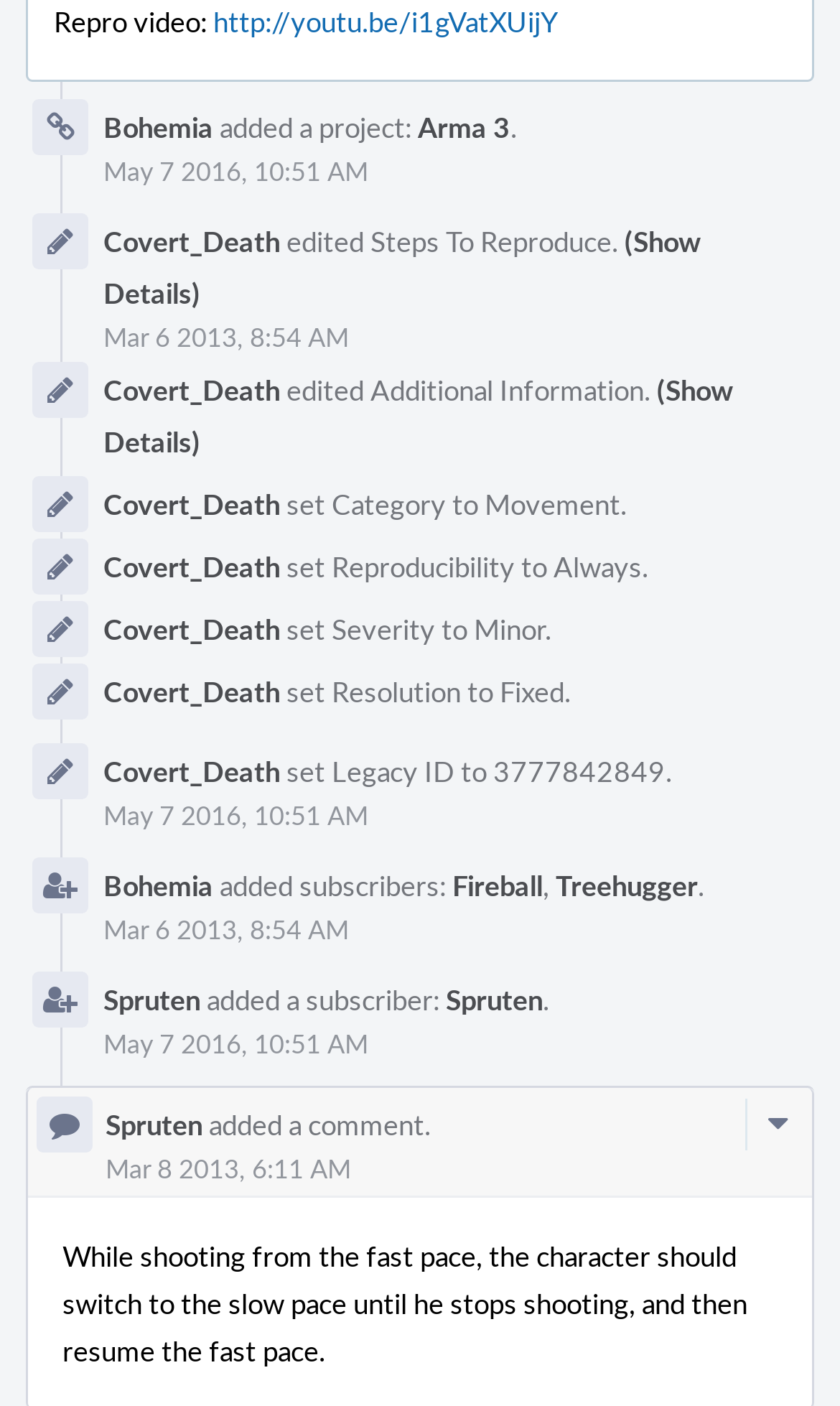Please specify the coordinates of the bounding box for the element that should be clicked to carry out this instruction: "Edit additional information". The coordinates must be four float numbers between 0 and 1, formatted as [left, top, right, bottom].

[0.333, 0.263, 0.782, 0.291]